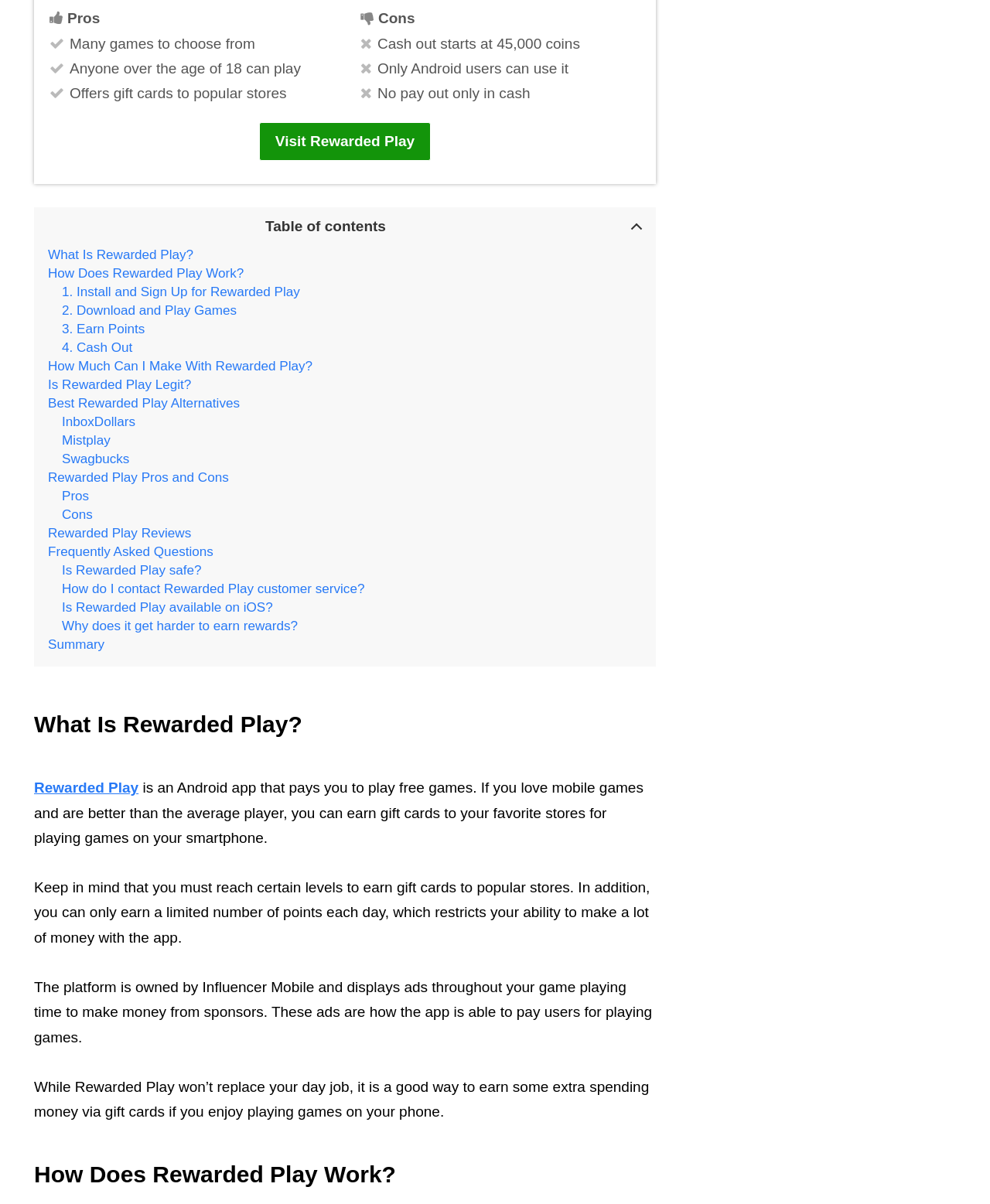What is the minimum age requirement to use Rewarded Play?
Look at the image and answer with only one word or phrase.

18